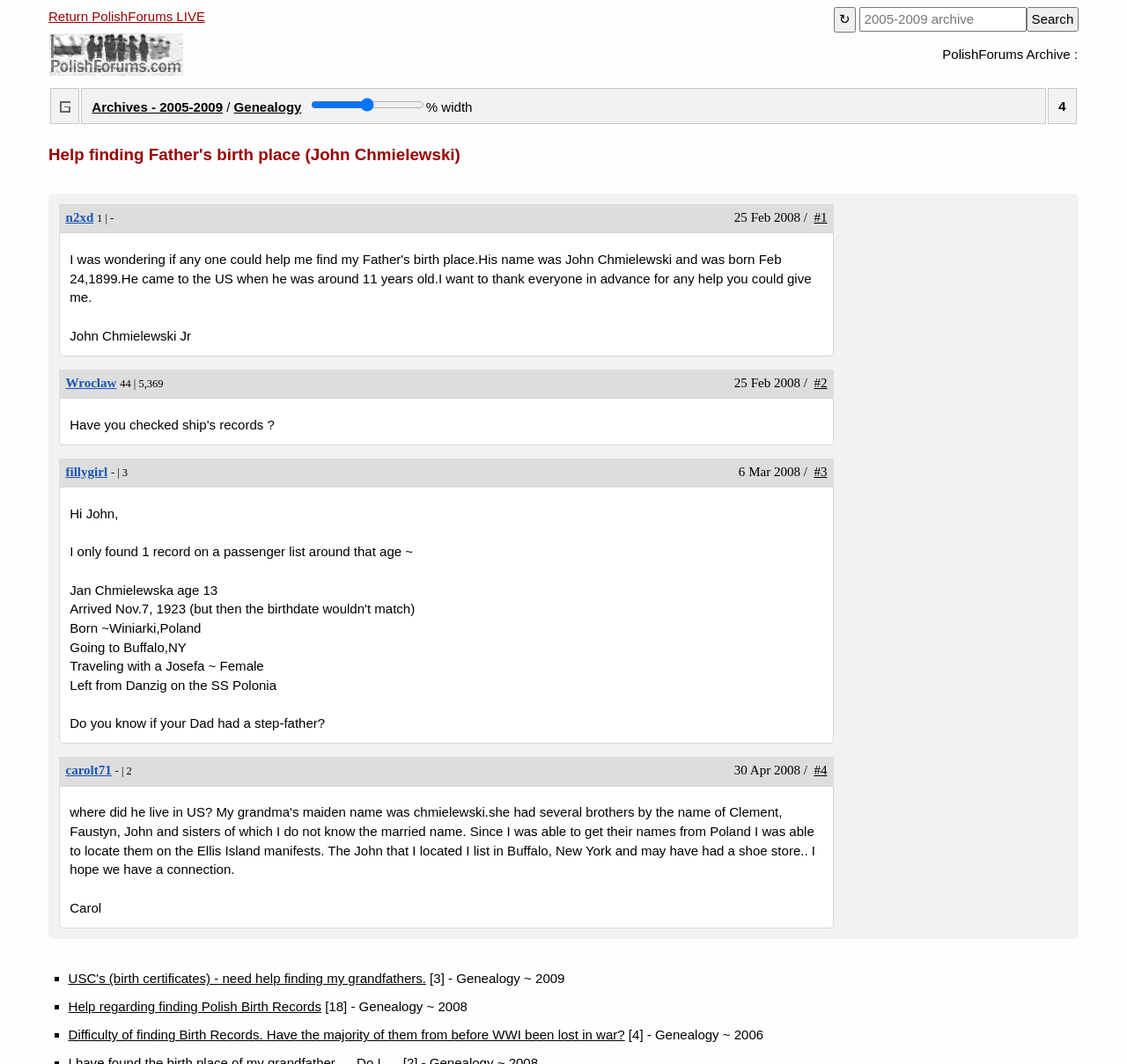How many search results are displayed? Observe the screenshot and provide a one-word or short phrase answer.

4